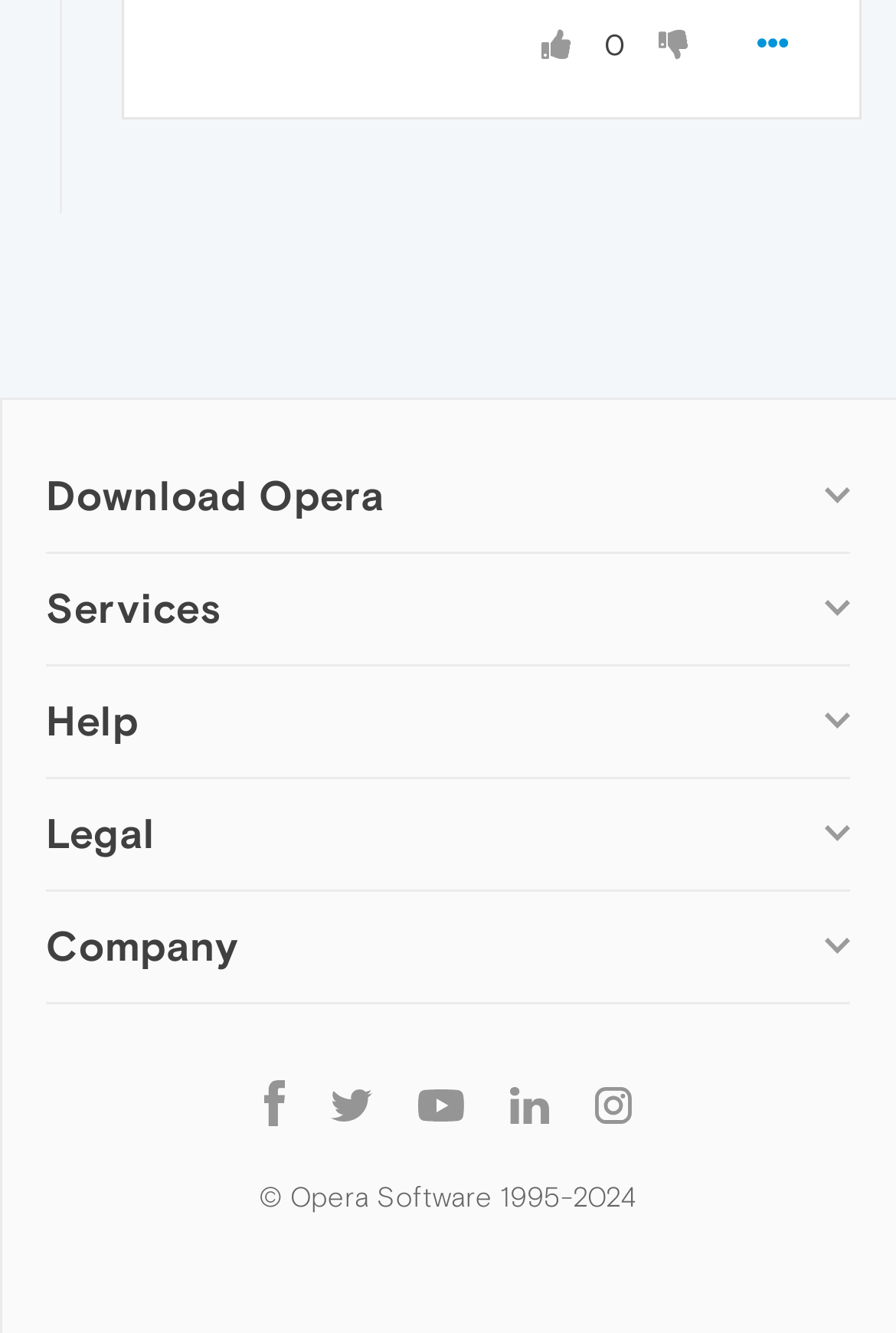How many links are there under the 'Services' section?
Analyze the image and deliver a detailed answer to the question.

Under the 'Services' section, there are 4 links: Add-ons, Opera account, Wallpapers, and Opera Ads.